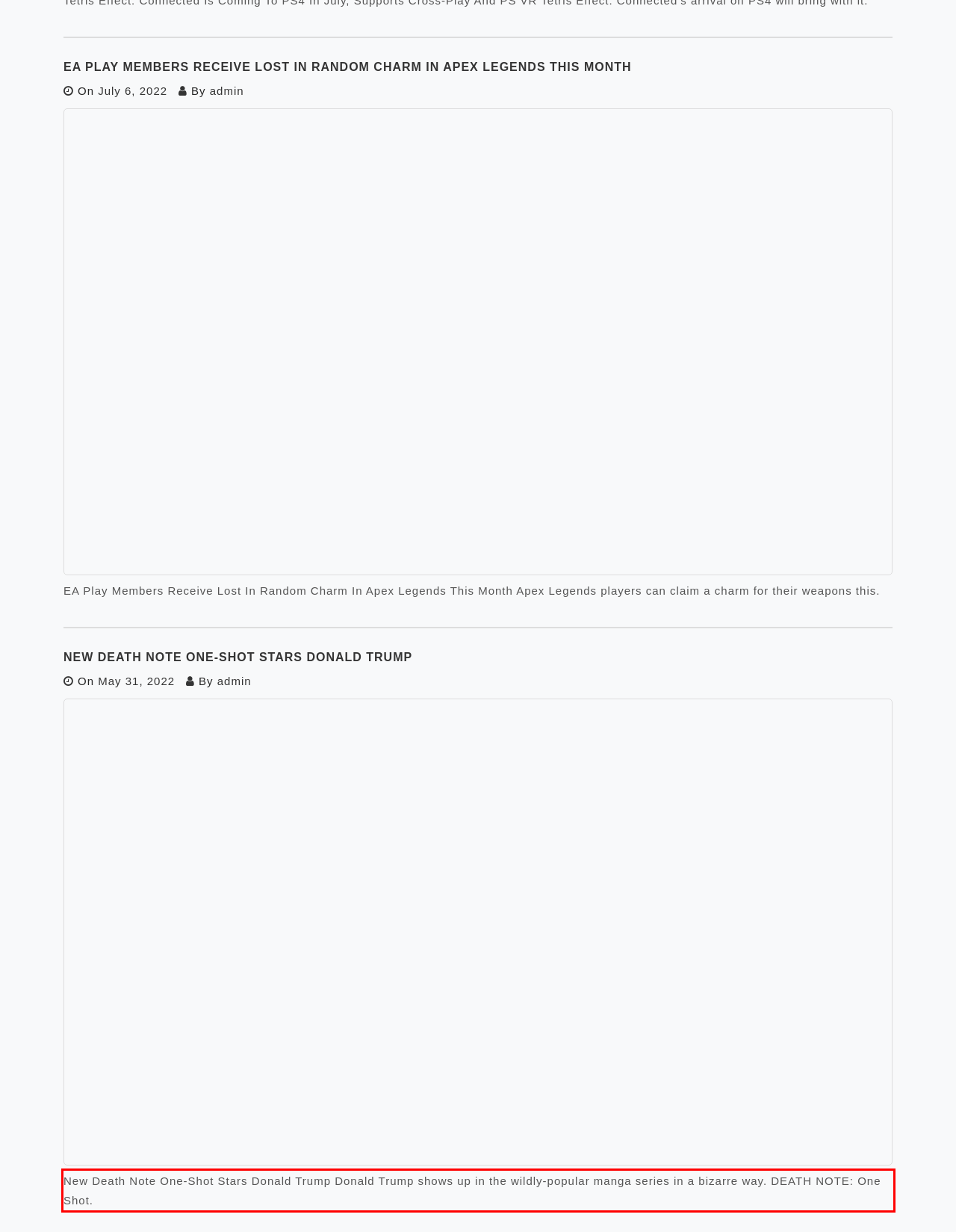You are given a screenshot showing a webpage with a red bounding box. Perform OCR to capture the text within the red bounding box.

New Death Note One-Shot Stars Donald Trump Donald Trump shows up in the wildly-popular manga series in a bizarre way. DEATH NOTE: One Shot.